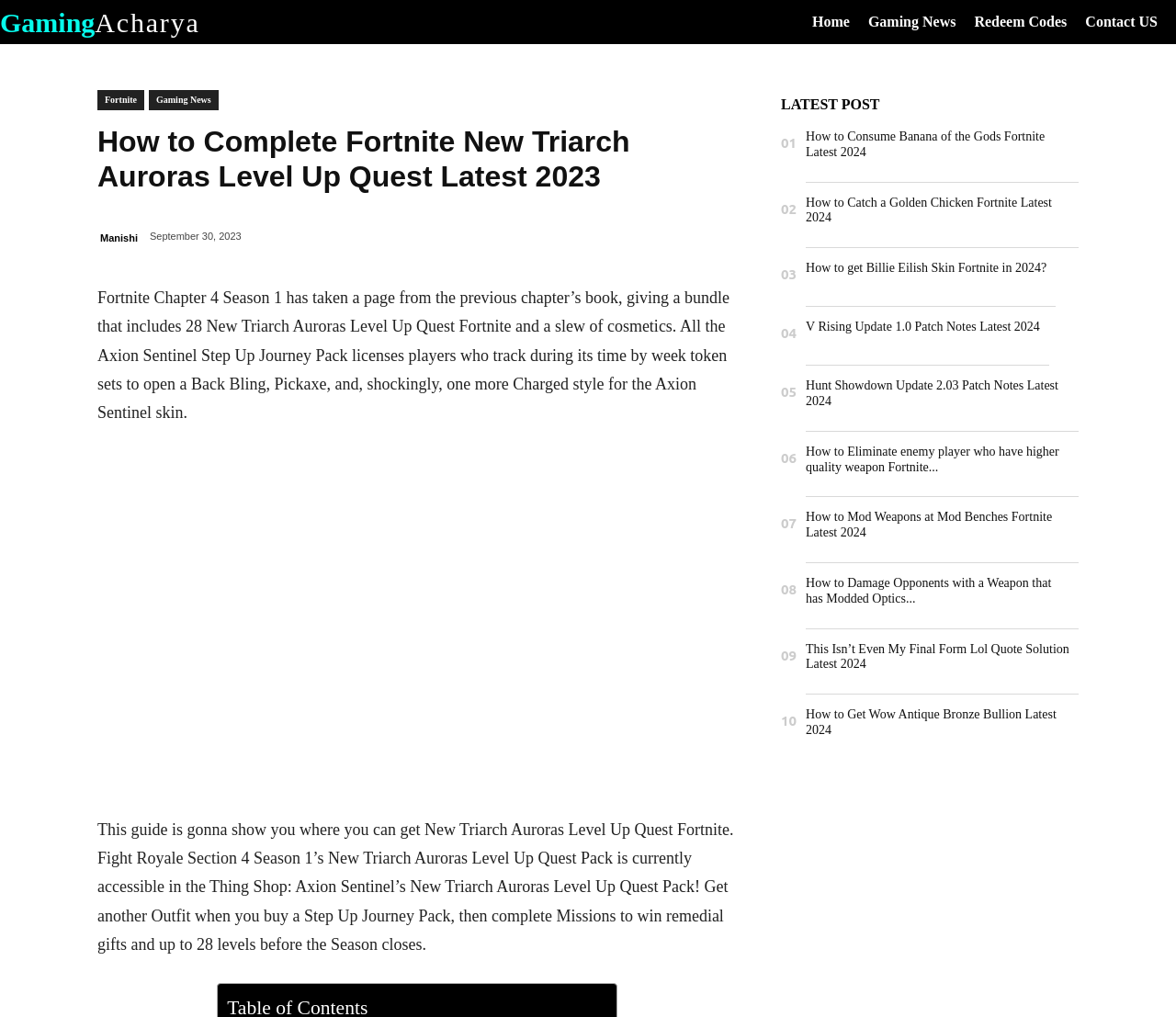Please identify the bounding box coordinates of the area that needs to be clicked to follow this instruction: "Read the article 'How to Complete Fortnite New Triarch Auroras Level Up Quest Latest 2023'".

[0.083, 0.122, 0.627, 0.191]